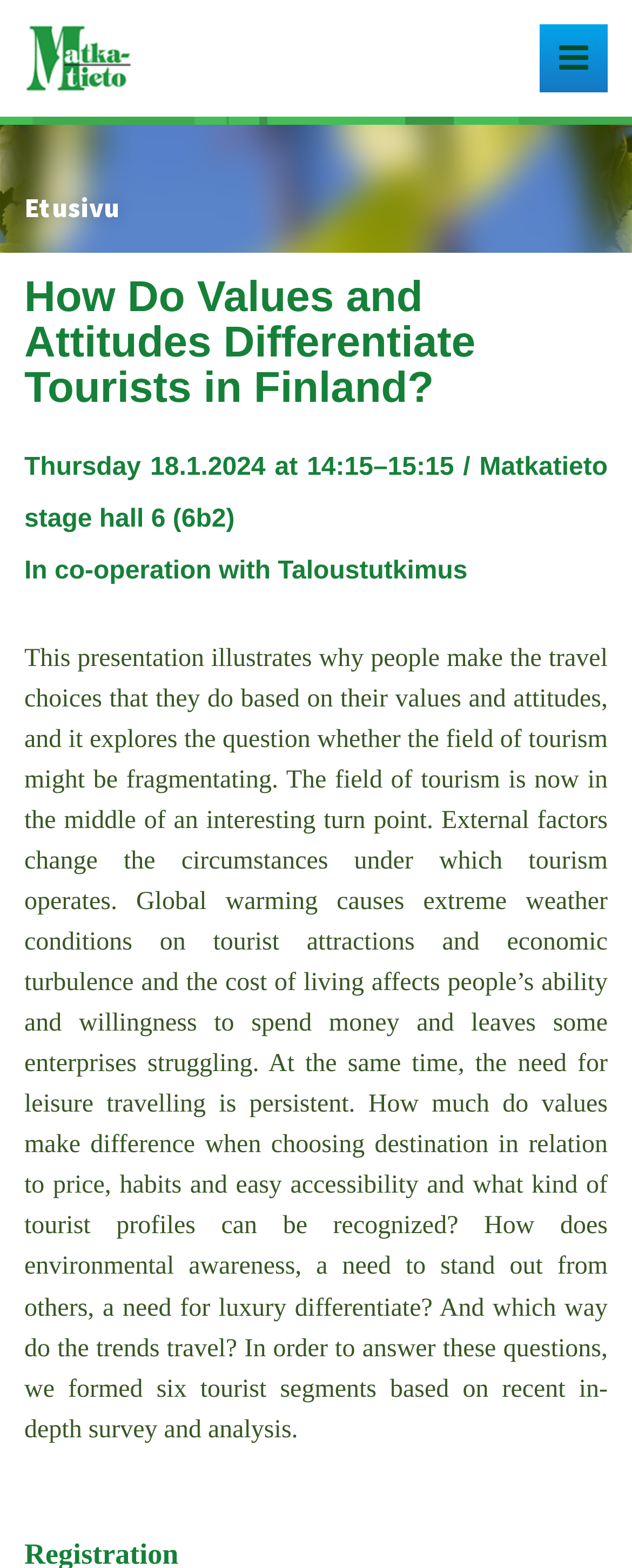Generate a thorough explanation of the webpage's elements.

The webpage appears to be an event or presentation page, specifically about a talk on tourism in Finland. At the top of the page, there is a large image that spans the entire width. Below the image, there is a link to "Matkatieto" with a small icon, positioned on the left side of the page. On the right side, there is a link with a cryptic symbol '\ue803'.

Below these links, the title "How Do Values and Attitudes Differentiate Tourists in Finland?" is prominently displayed. Underneath the title, there is a heading that provides details about the event, including the date, time, location, and a brief description of the presentation.

The main content of the page is a lengthy paragraph that summarizes the presentation. It discusses how people's values and attitudes influence their travel choices and explores the question of whether the tourism industry is fragmenting. The text is quite detailed, mentioning factors such as global warming, economic turbulence, and the need for leisure travel. It also touches on how values, such as environmental awareness and the need for luxury, differentiate tourists and how trends in tourism are changing.

Overall, the page has a simple layout with a clear hierarchy of information, making it easy to navigate and understand the content.